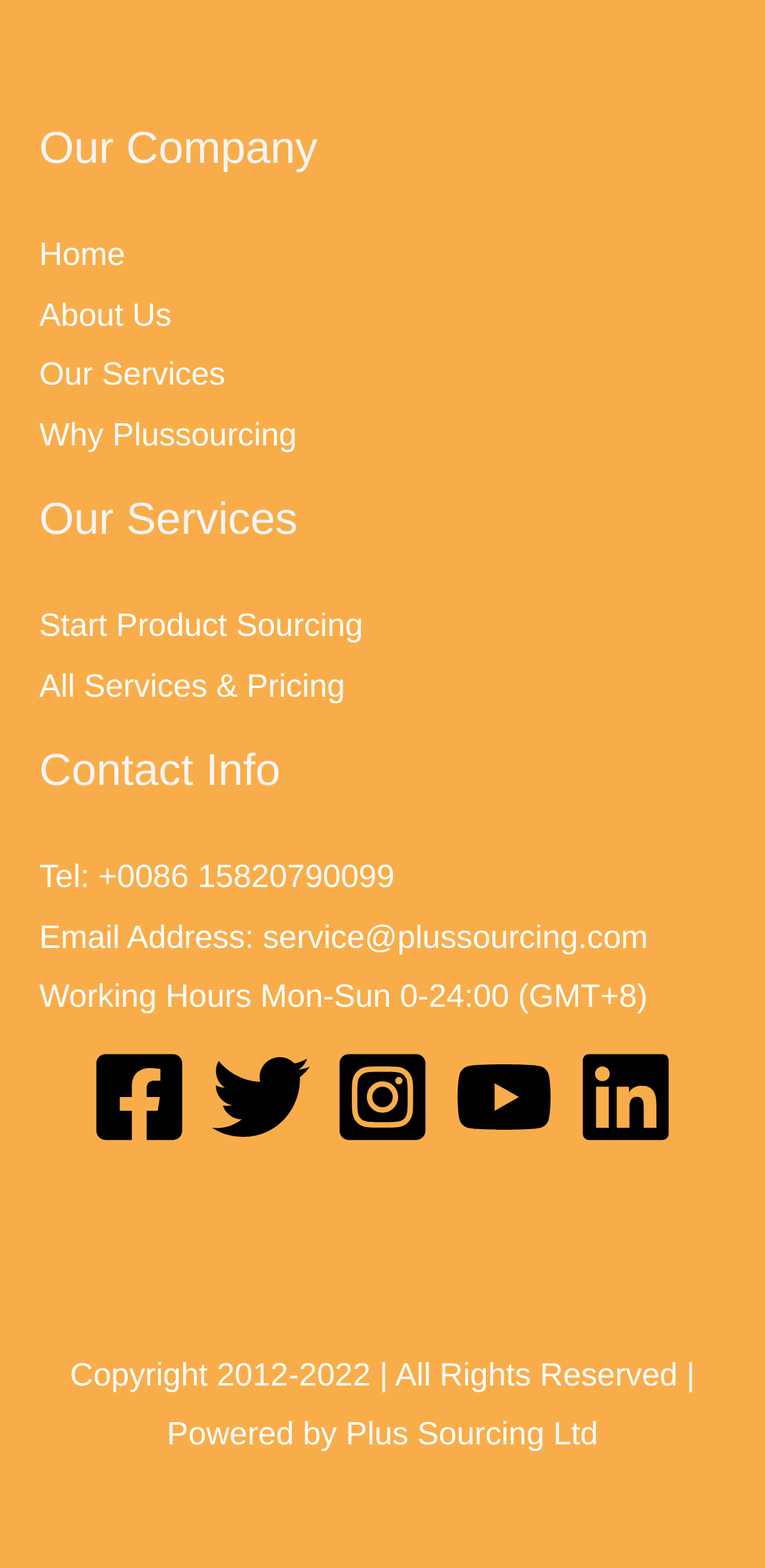What is the company's phone number?
Using the image as a reference, deliver a detailed and thorough answer to the question.

I found the company's phone number in the Contact Info section of the footer, which is 'Tel: +0086 15820790099'.